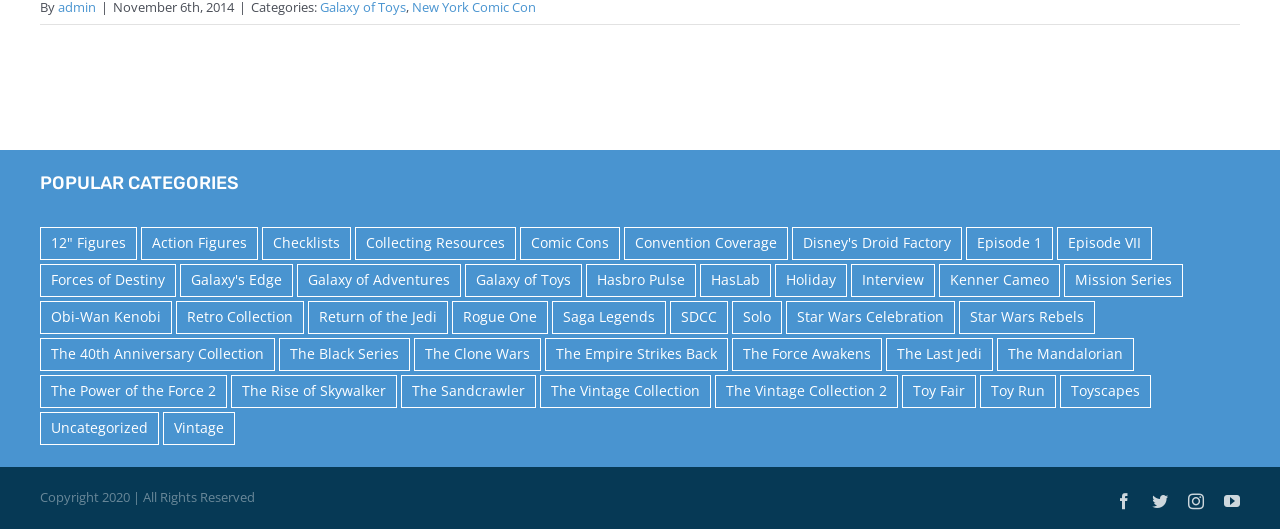Predict the bounding box of the UI element based on the description: "The Empire Strikes Back". The coordinates should be four float numbers between 0 and 1, formatted as [left, top, right, bottom].

[0.426, 0.639, 0.569, 0.701]